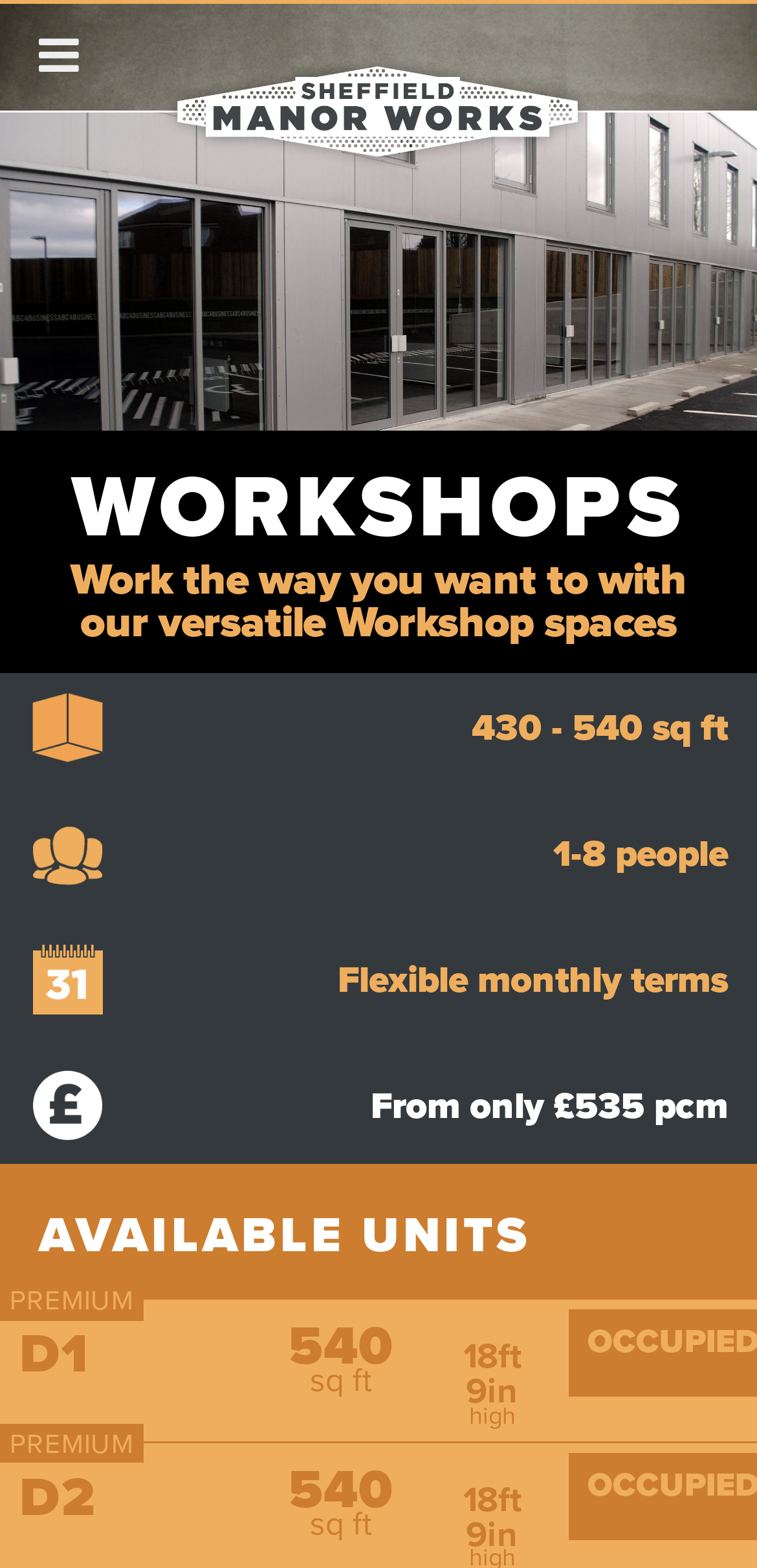Answer the following in one word or a short phrase: 
How many workshop units are available?

1